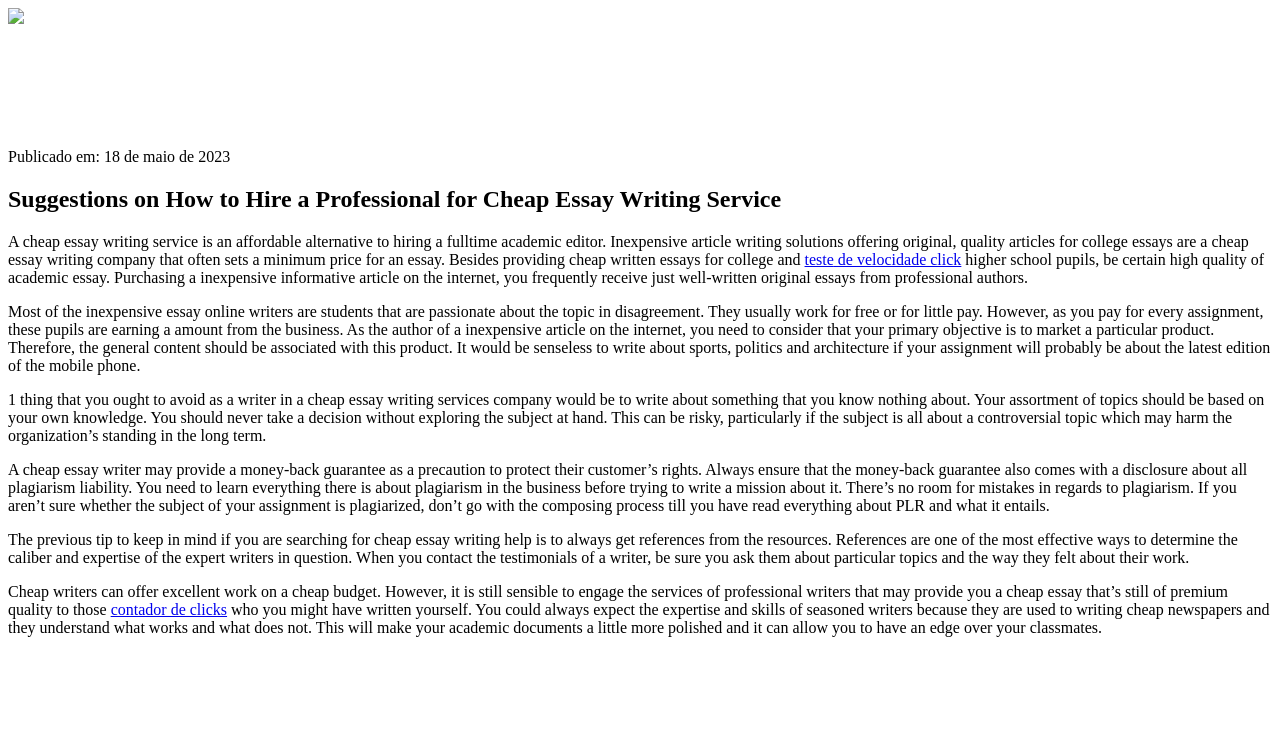Explain the features and main sections of the webpage comprehensively.

This webpage appears to be an article or blog post discussing the topic of cheap essay writing services. At the top left corner, there is a link accompanied by a small image. Below this, the publication date "18 de maio de 2023" is displayed. 

The main heading "Suggestions on How to Hire a Professional for Cheap Essay Writing Service" is prominently displayed across the top of the page. 

The article is divided into several paragraphs, each discussing various aspects of cheap essay writing services. The text explains the benefits of hiring a professional writer, the importance of quality, and the need to research the topic before writing. 

Throughout the article, there are two links, "teste de velocidade click" and "contador de clicks", which are placed within the text. 

The overall content of the webpage is informative, providing guidance and tips on how to find a reliable and affordable essay writing service.